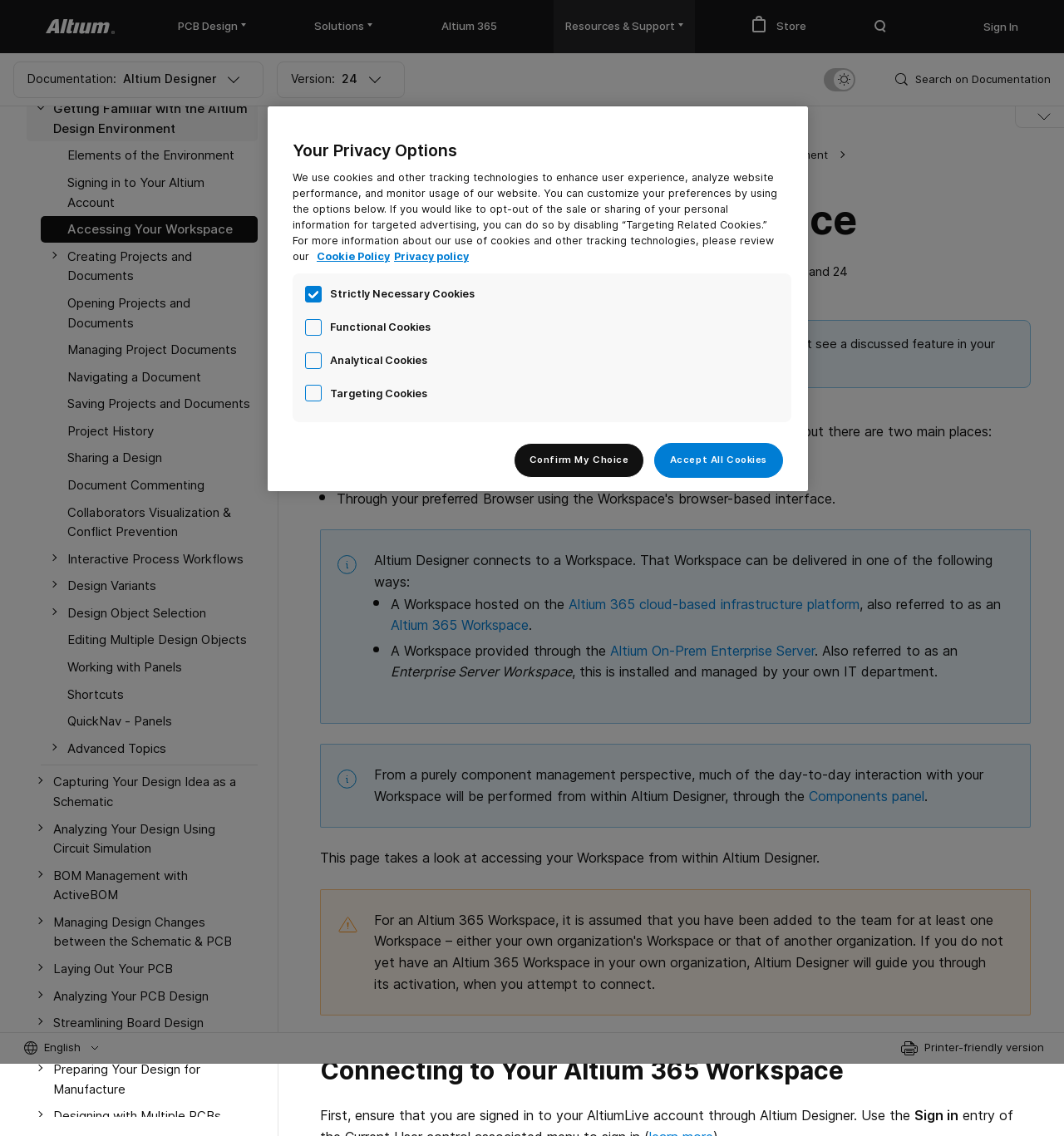Identify the bounding box coordinates of the region I need to click to complete this instruction: "Access Altium 365".

[0.404, 0.0, 0.478, 0.047]